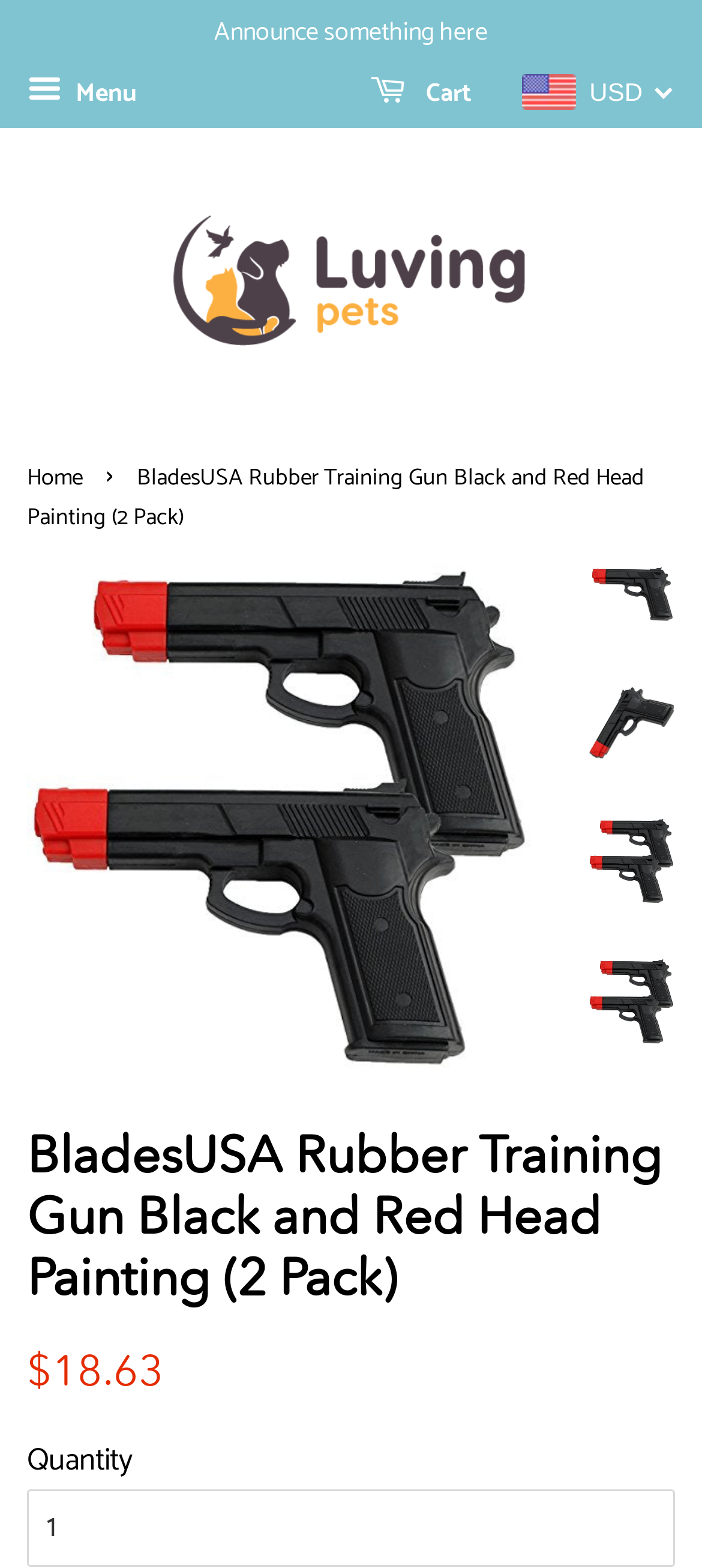What is the name of the website?
From the image, provide a succinct answer in one word or a short phrase.

Luving Pets